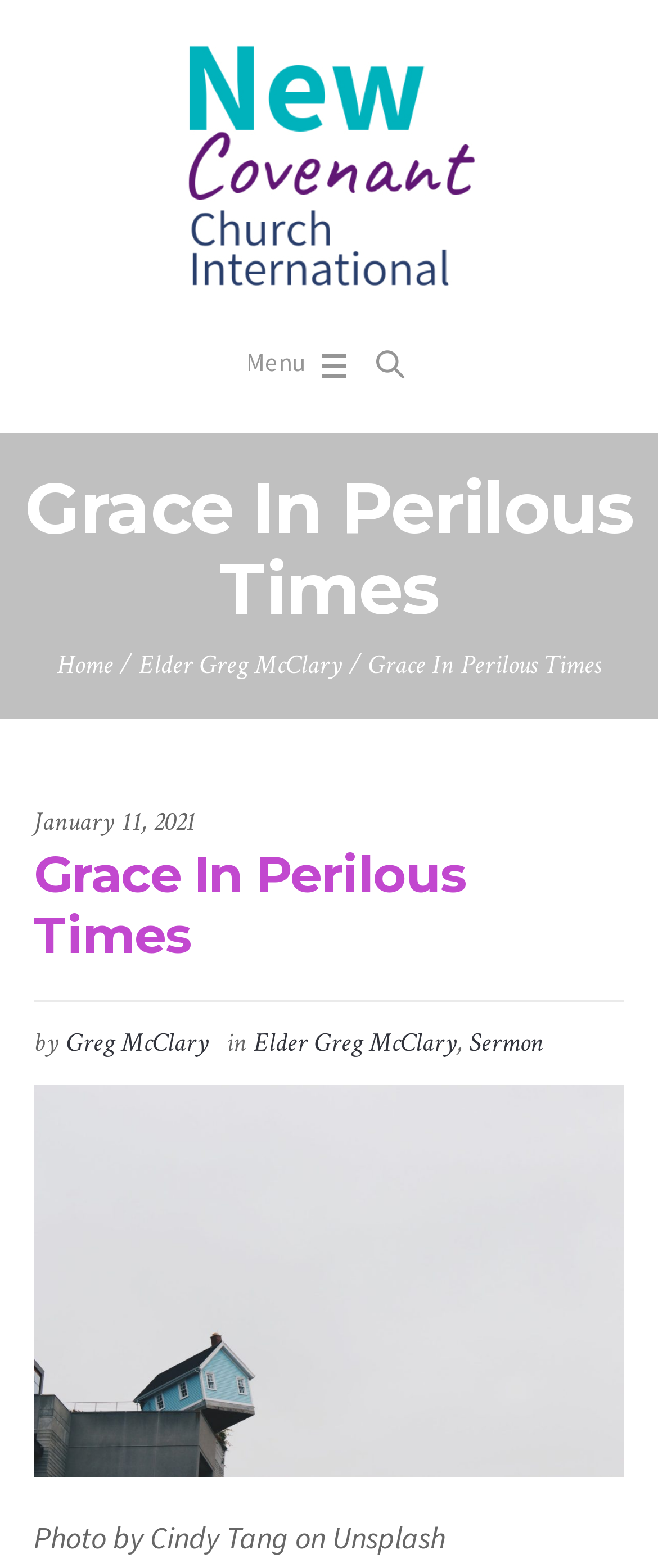Find the bounding box coordinates for the area that should be clicked to accomplish the instruction: "Open the menu".

[0.374, 0.22, 0.464, 0.241]